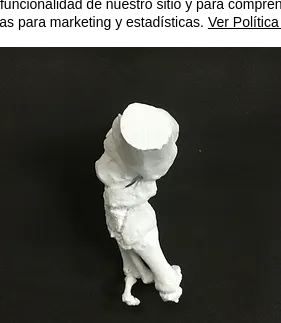What is the purpose of this 3D printed model?
Ensure your answer is thorough and detailed.

The purpose of this 3D printed model is for preoperative planning and educational settings, as stated in the caption, 'This type of model is often used in preoperative planning and educational settings, enabling surgeons to visualize and manipulate anatomical structures before actual procedures.'